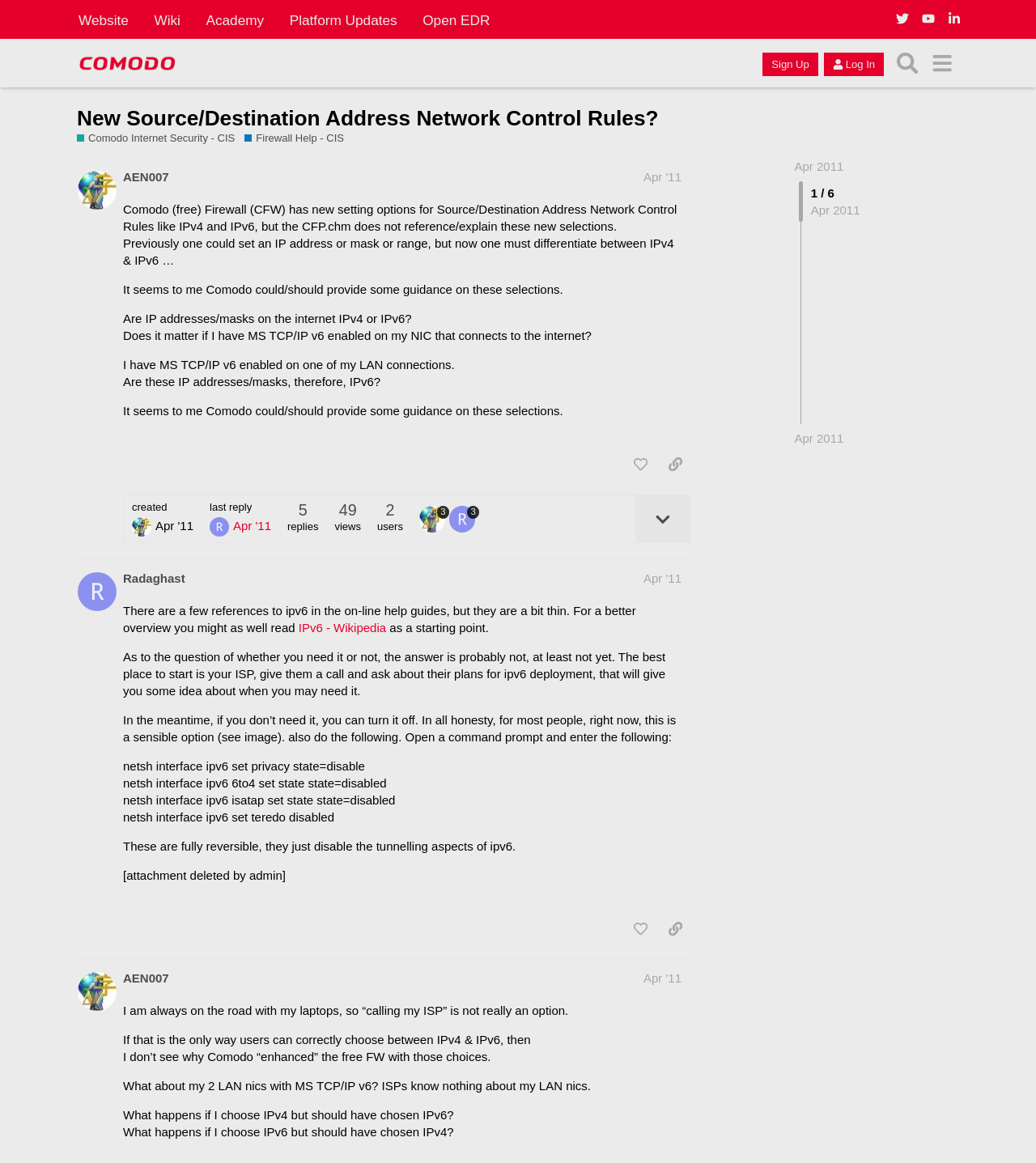Using the description: "Firewall Help - CIS", identify the bounding box of the corresponding UI element in the screenshot.

[0.236, 0.113, 0.332, 0.126]